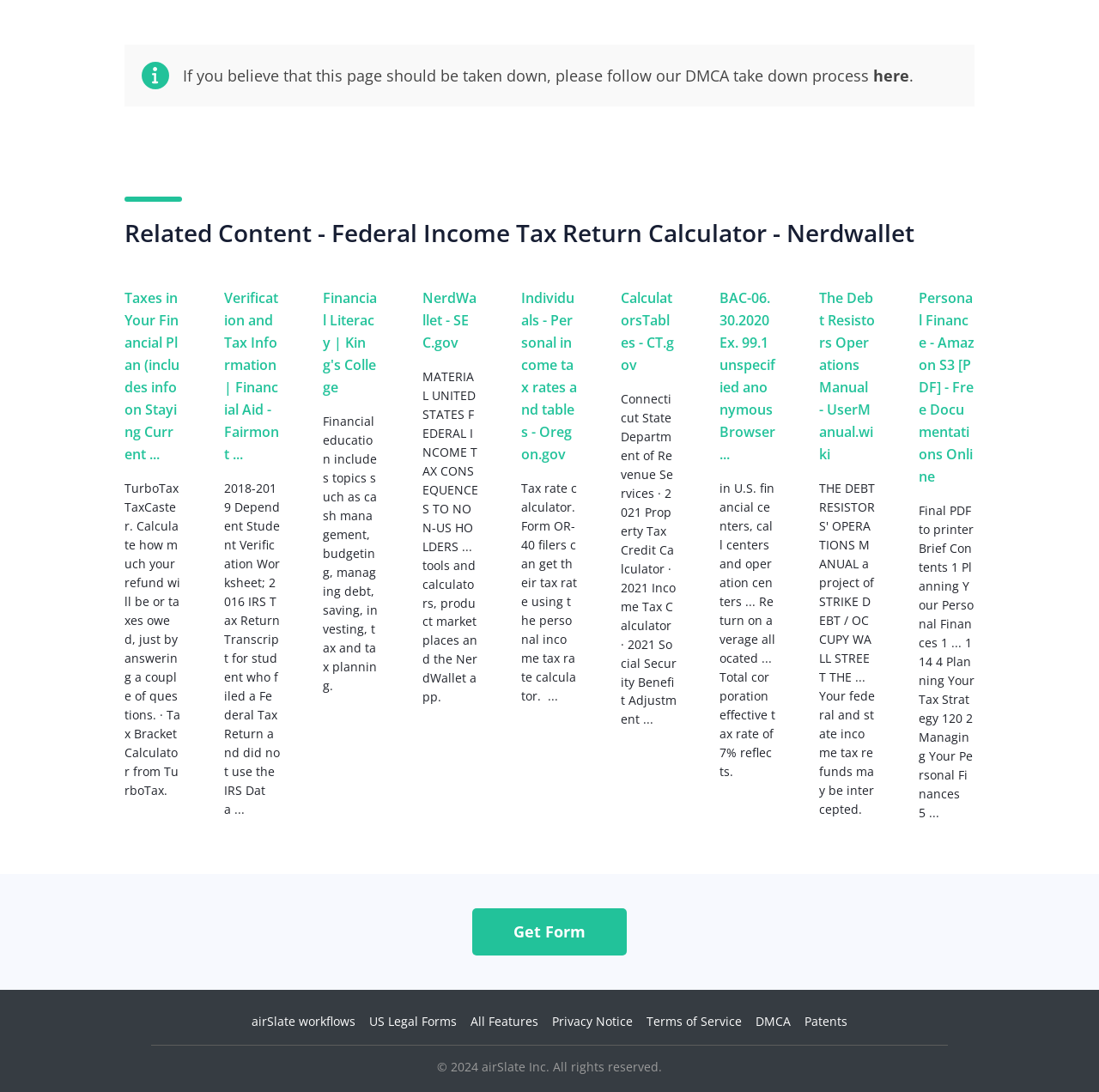What is the topic of the webpage? Look at the image and give a one-word or short phrase answer.

Federal Income Tax Return Calculator